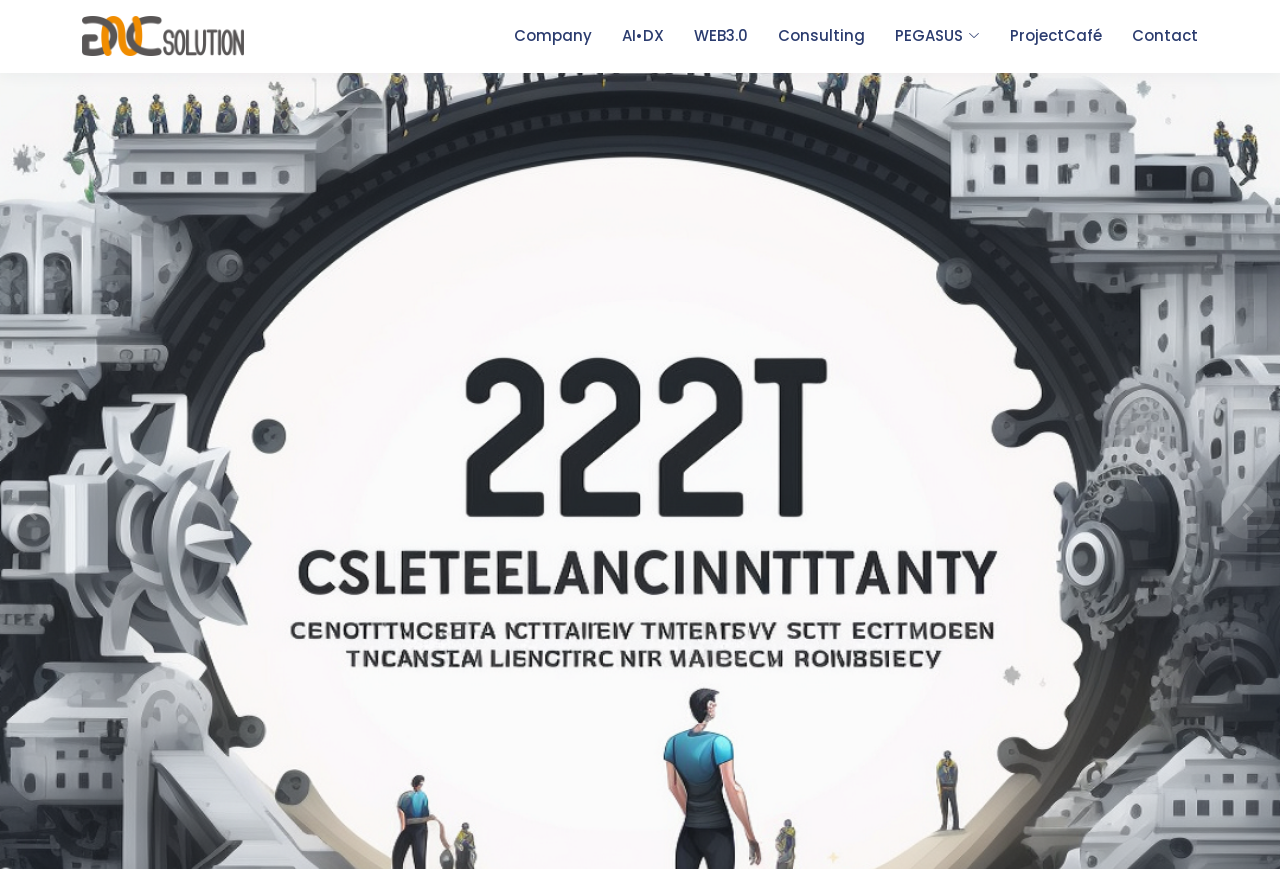Given the webpage screenshot and the description, determine the bounding box coordinates (top-left x, top-left y, bottom-right x, bottom-right y) that define the location of the UI element matching this description: Playlistpush

None